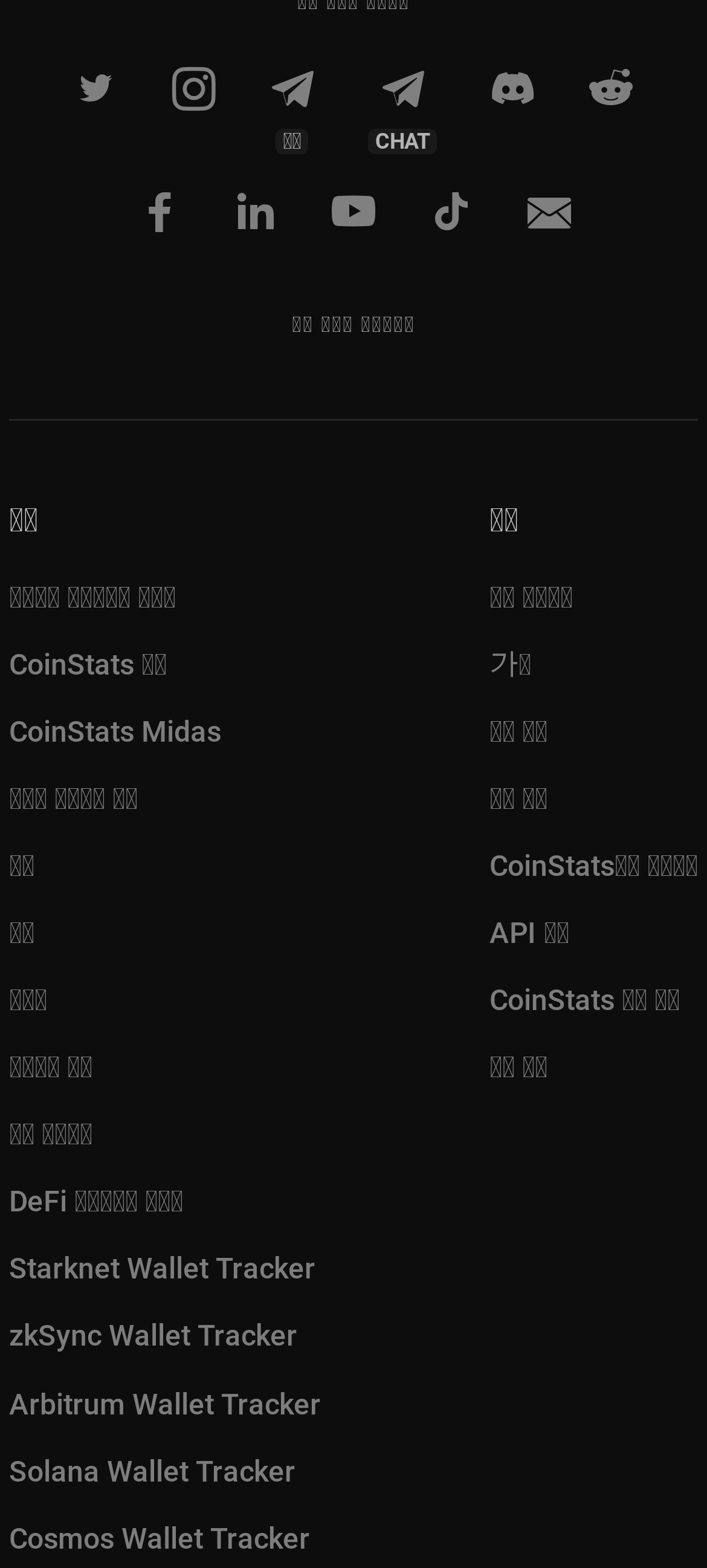Locate the bounding box coordinates of the item that should be clicked to fulfill the instruction: "Explore 암호화폐 포트폴리오 추적기".

[0.013, 0.369, 0.469, 0.393]